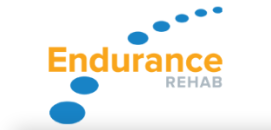What does the series of blue circles represent?
Answer the question in a detailed and comprehensive manner.

The blue circles create a path leading towards the word 'Endurance', possibly symbolizing the steps taken in the journey of rehabilitation and recovery, emphasizing the organization's focus on support, guidance, and progress in achieving physical wellness.